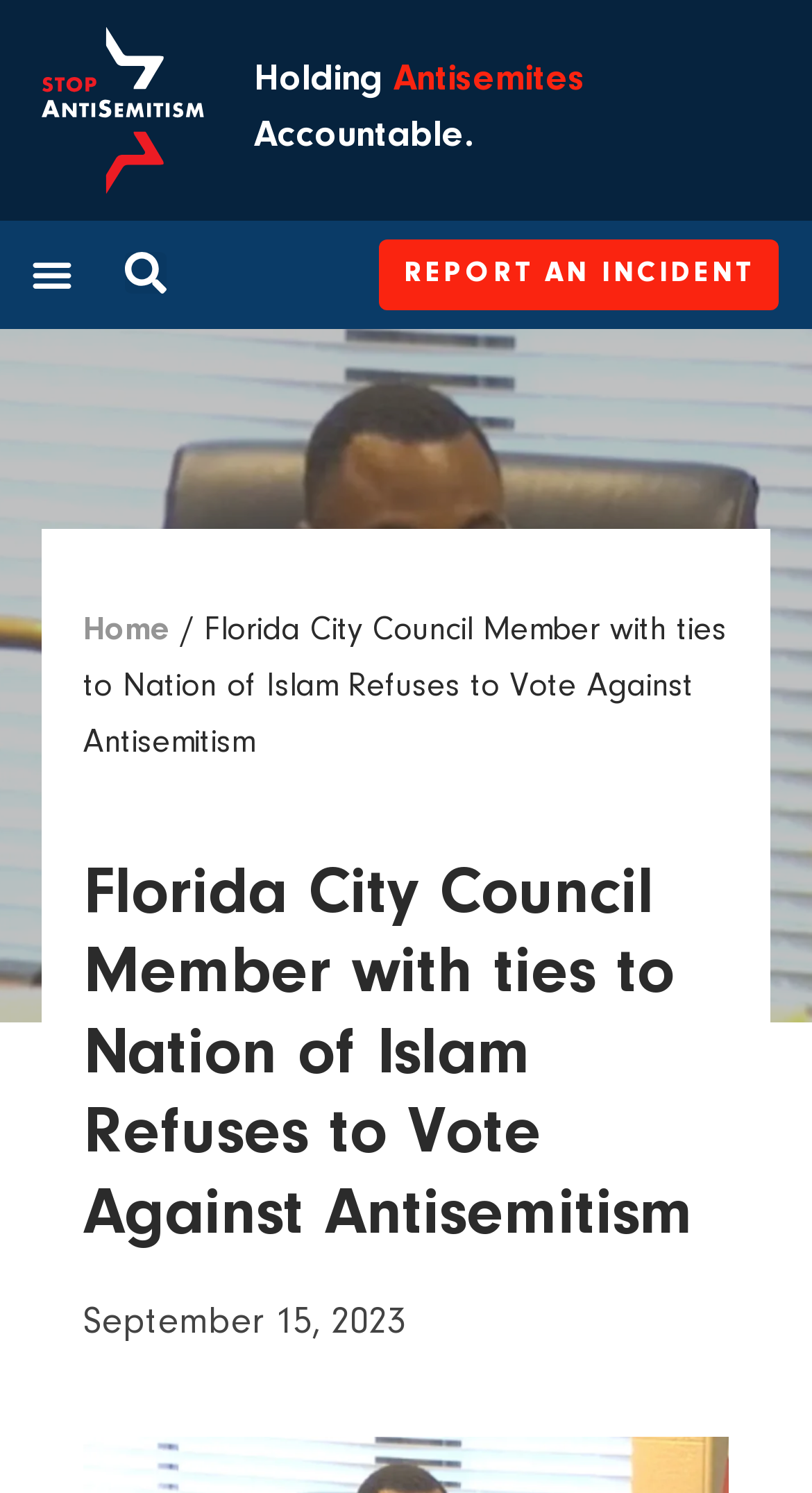Locate and provide the bounding box coordinates for the HTML element that matches this description: "Menu".

[0.026, 0.163, 0.103, 0.205]